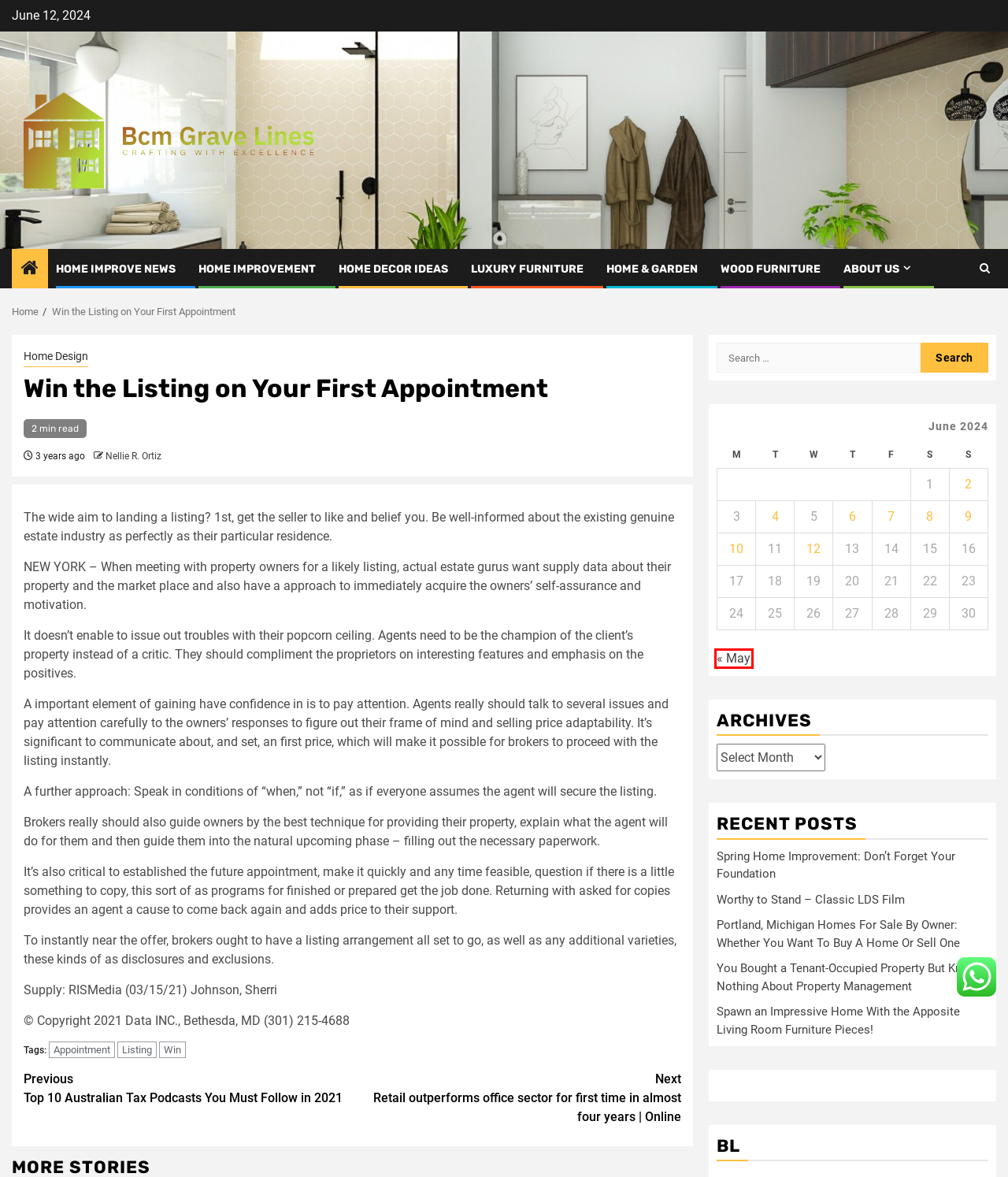Analyze the given webpage screenshot and identify the UI element within the red bounding box. Select the webpage description that best matches what you expect the new webpage to look like after clicking the element. Here are the candidates:
A. Wood Furniture – Bcm Grave Lines
B. May 2024 – Bcm Grave Lines
C. home improvement – Bcm Grave Lines
D. Luxury Furniture – Bcm Grave Lines
E. Win – Bcm Grave Lines
F. Home & Garden – Bcm Grave Lines
G. Bcm Grave Lines – Crafting with excellence
H. About Us – Bcm Grave Lines

B